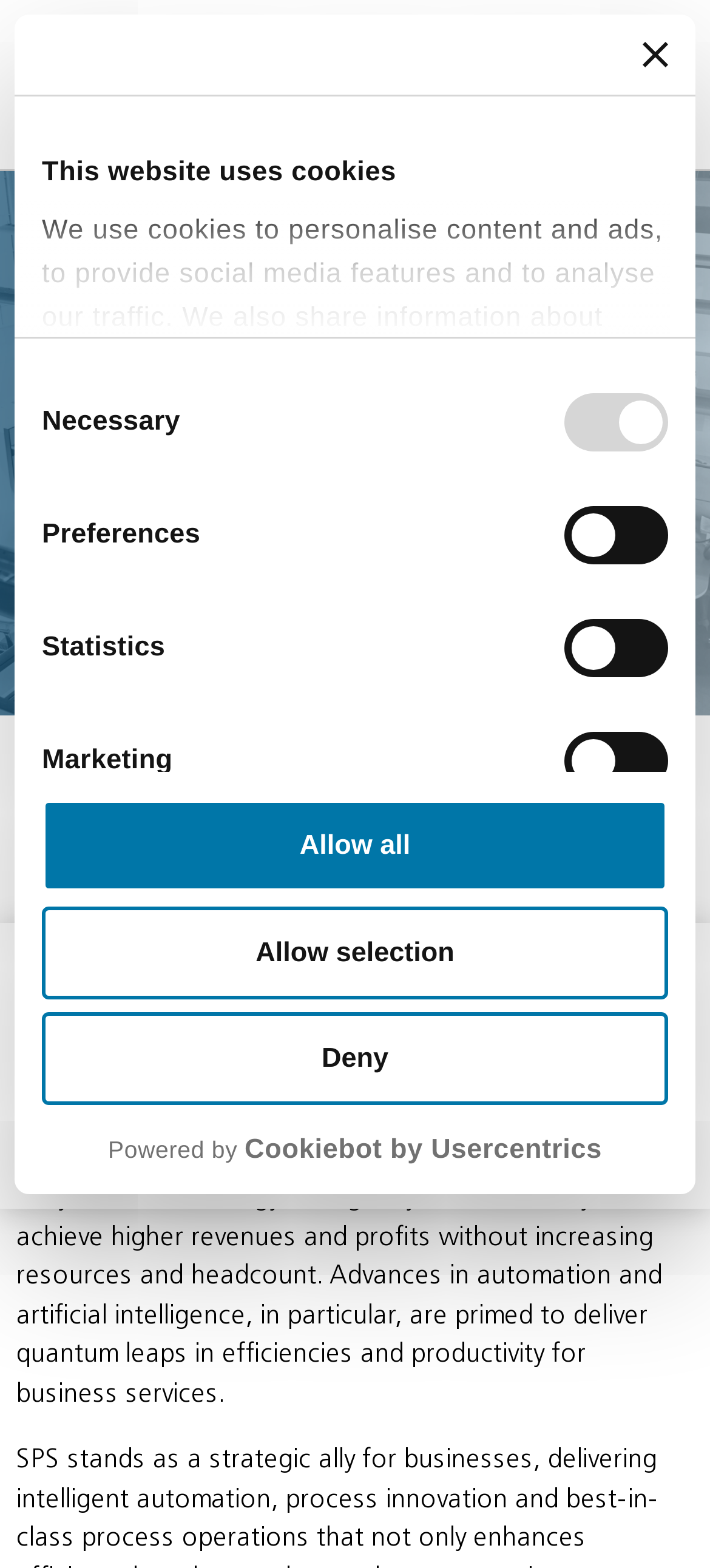Determine the bounding box for the described UI element: "Powered by Cookiebot by Usercentrics".

[0.059, 0.722, 0.941, 0.744]